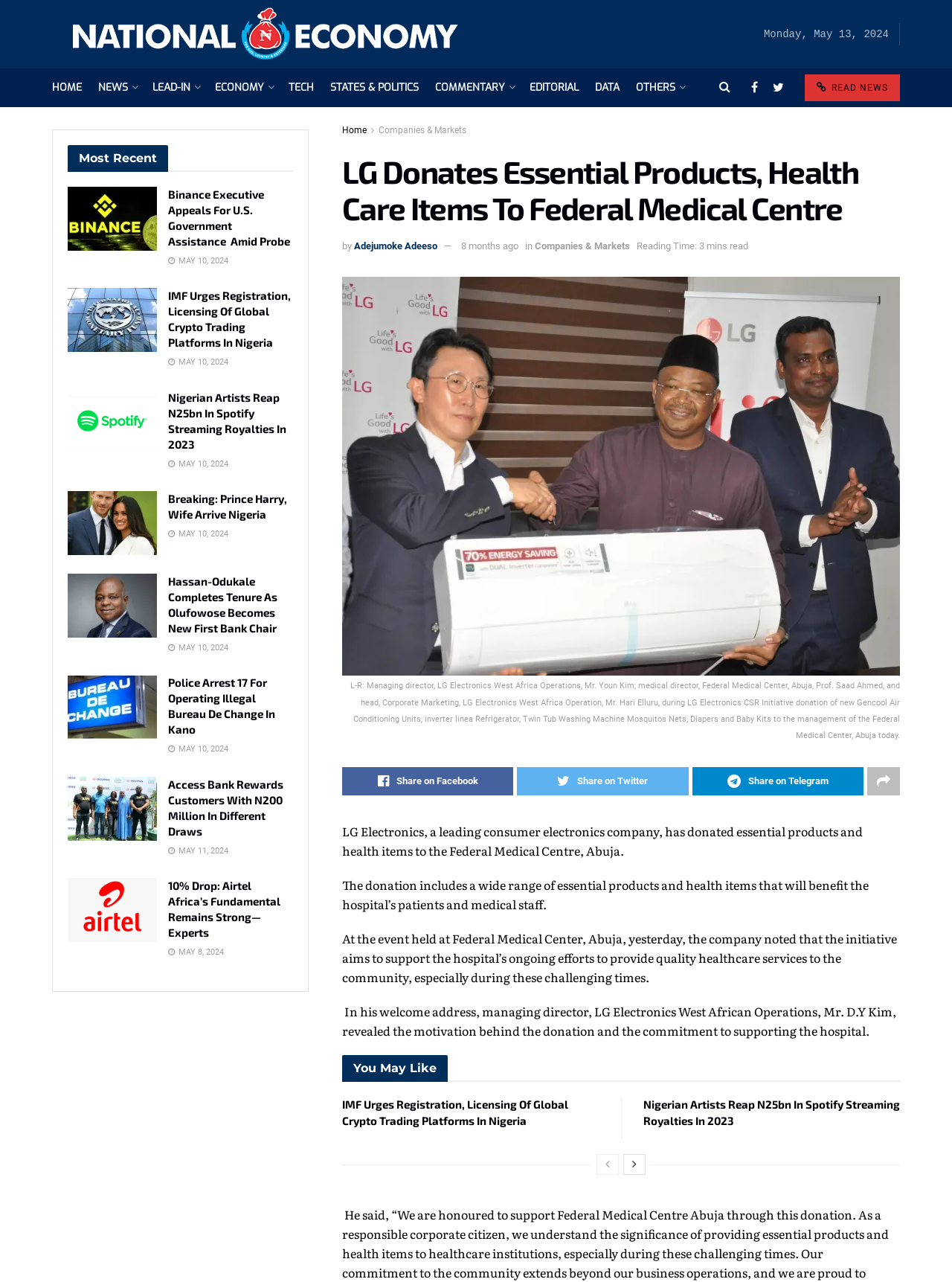Pinpoint the bounding box coordinates of the area that must be clicked to complete this instruction: "View the 'Most Recent' news section".

[0.071, 0.113, 0.177, 0.133]